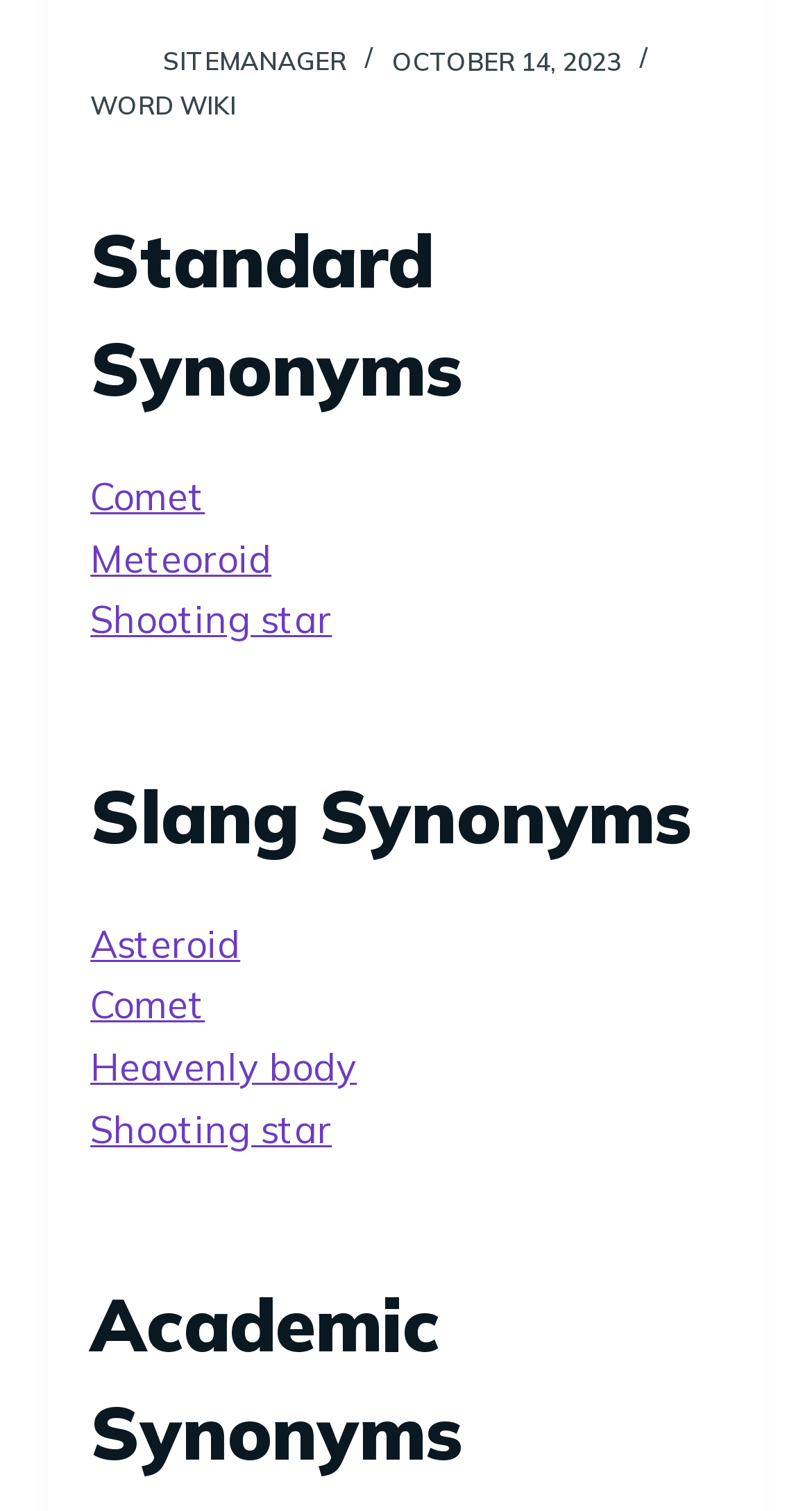Find the bounding box of the element with the following description: "Word Wiki". The coordinates must be four float numbers between 0 and 1, formatted as [left, top, right, bottom].

[0.111, 0.059, 0.291, 0.08]